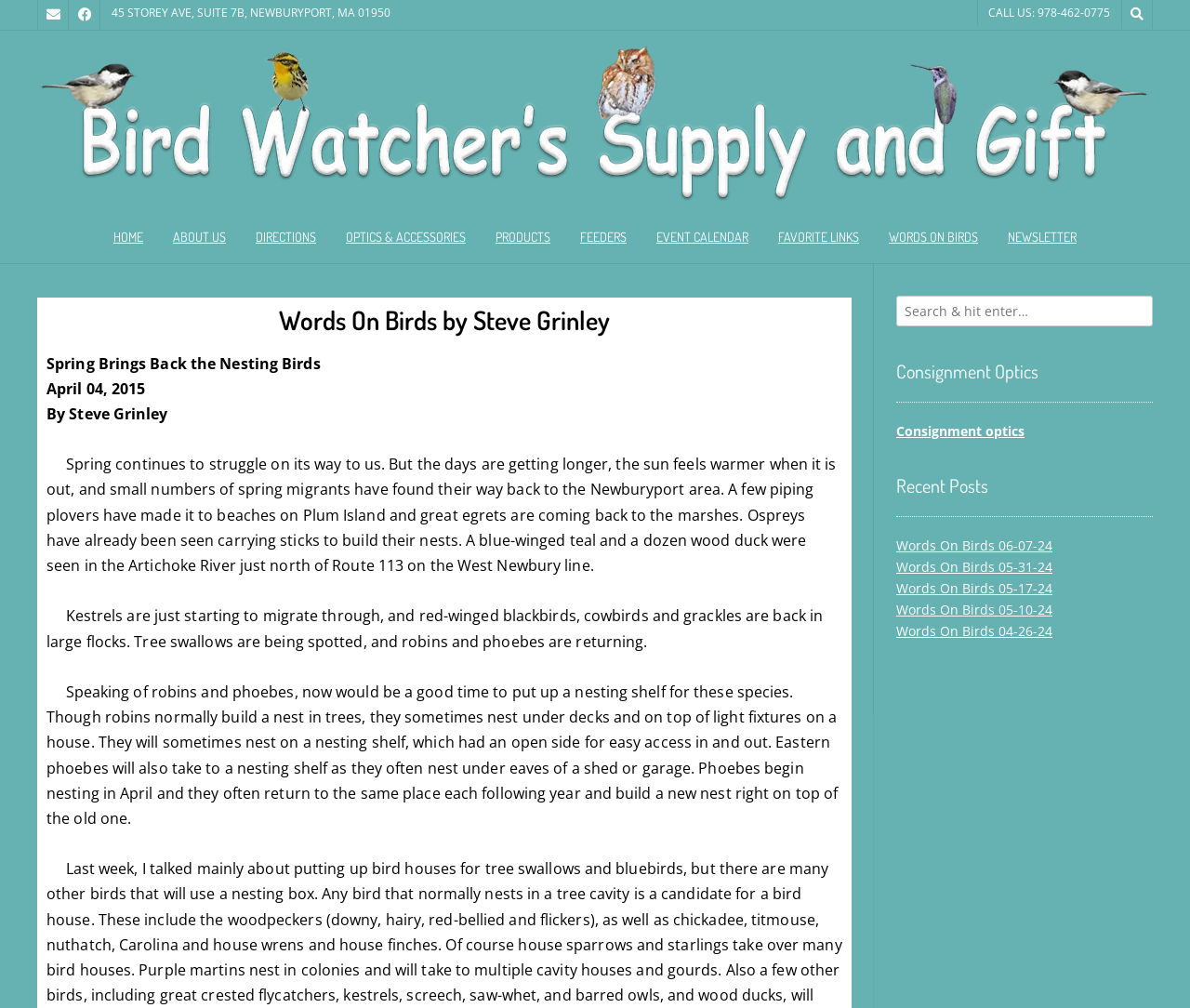What is the topic of the article?
Offer a detailed and full explanation in response to the question.

I found the topic of the article by looking at the static text element with the bounding box coordinates [0.039, 0.35, 0.269, 0.37] which contains the title of the article.